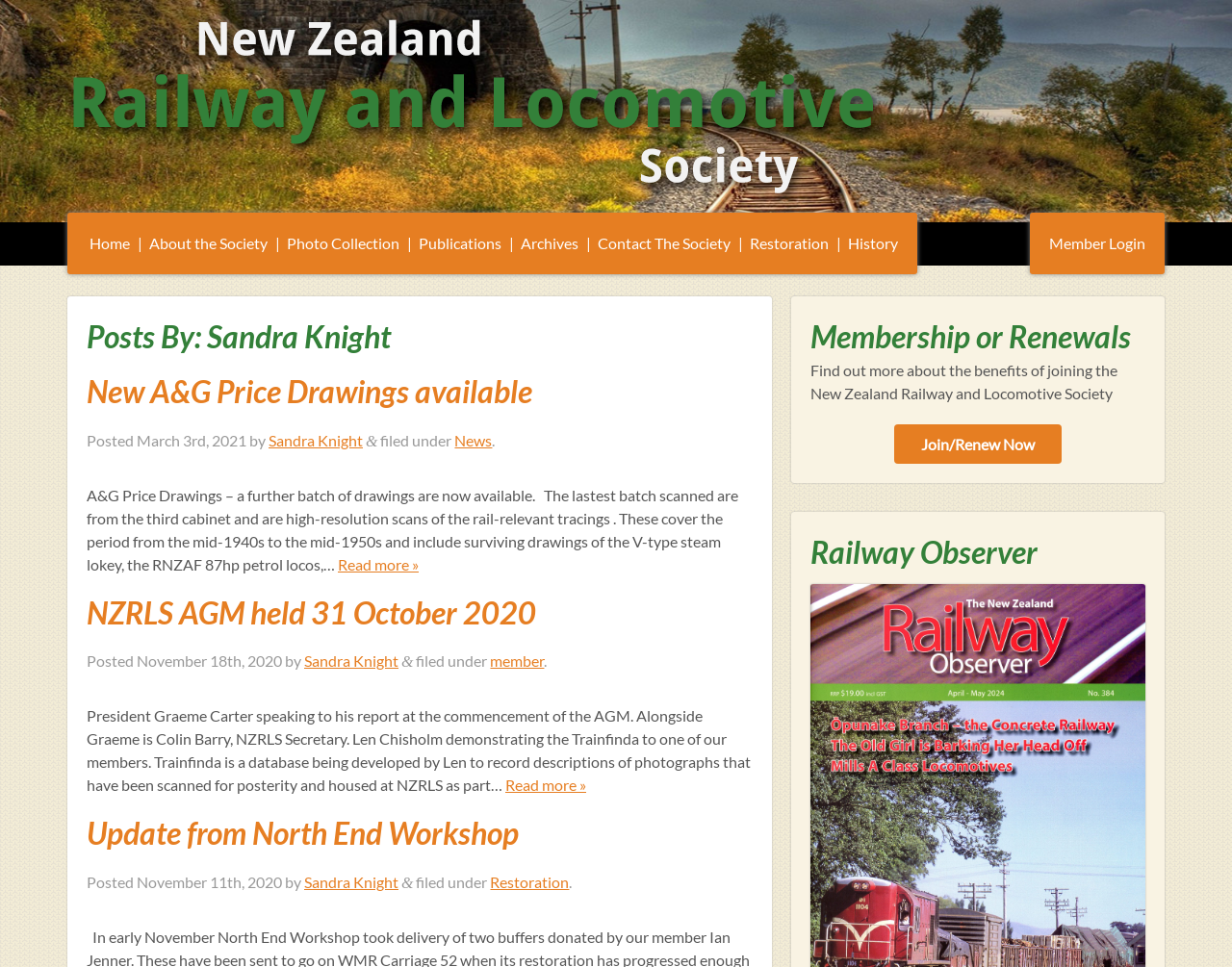Calculate the bounding box coordinates for the UI element based on the following description: "Update from North End Workshop". Ensure the coordinates are four float numbers between 0 and 1, i.e., [left, top, right, bottom].

[0.07, 0.842, 0.421, 0.881]